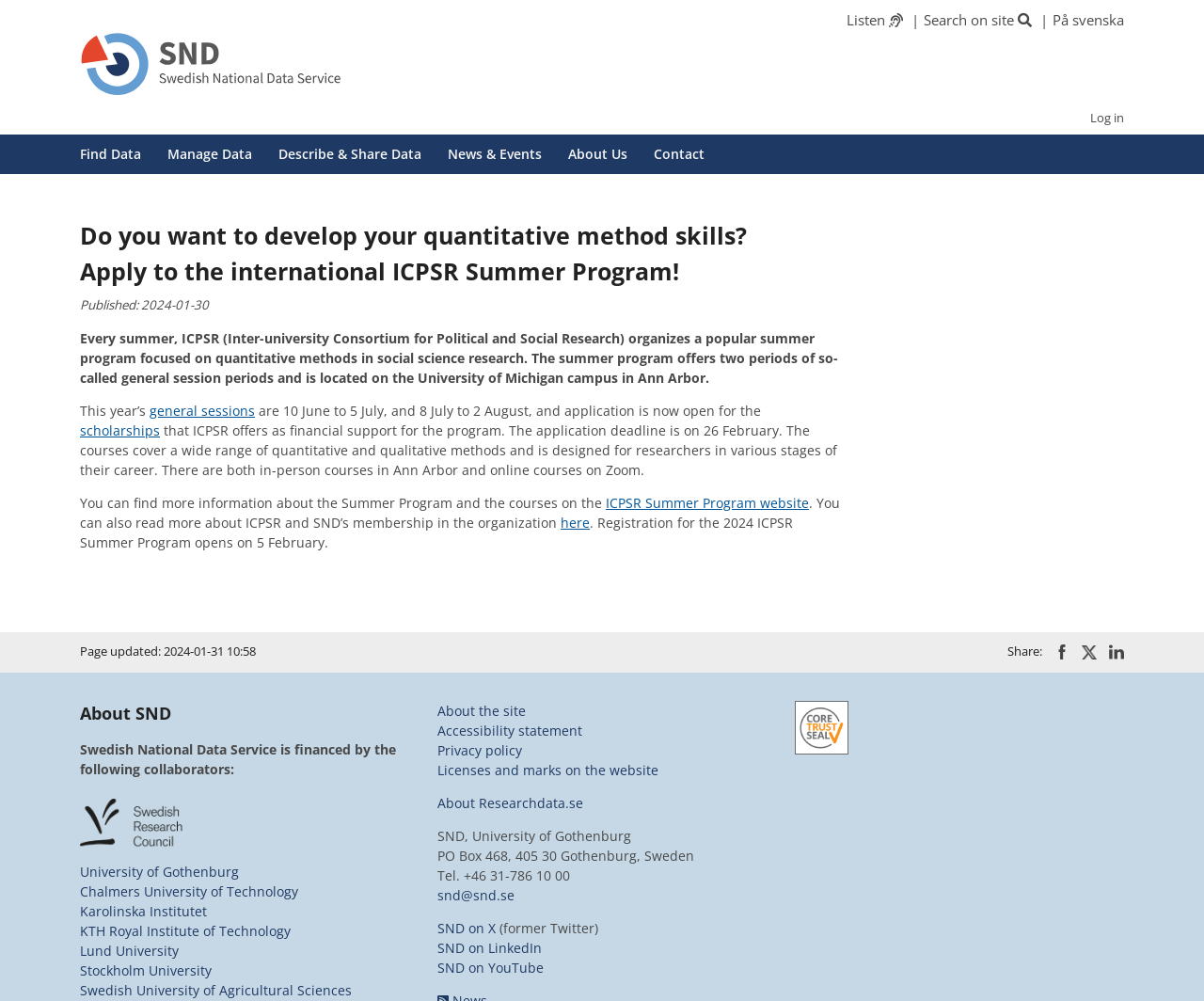Give a one-word or phrase response to the following question: What is the location of the ICPSR Summer Program?

University of Michigan campus in Ann Arbor